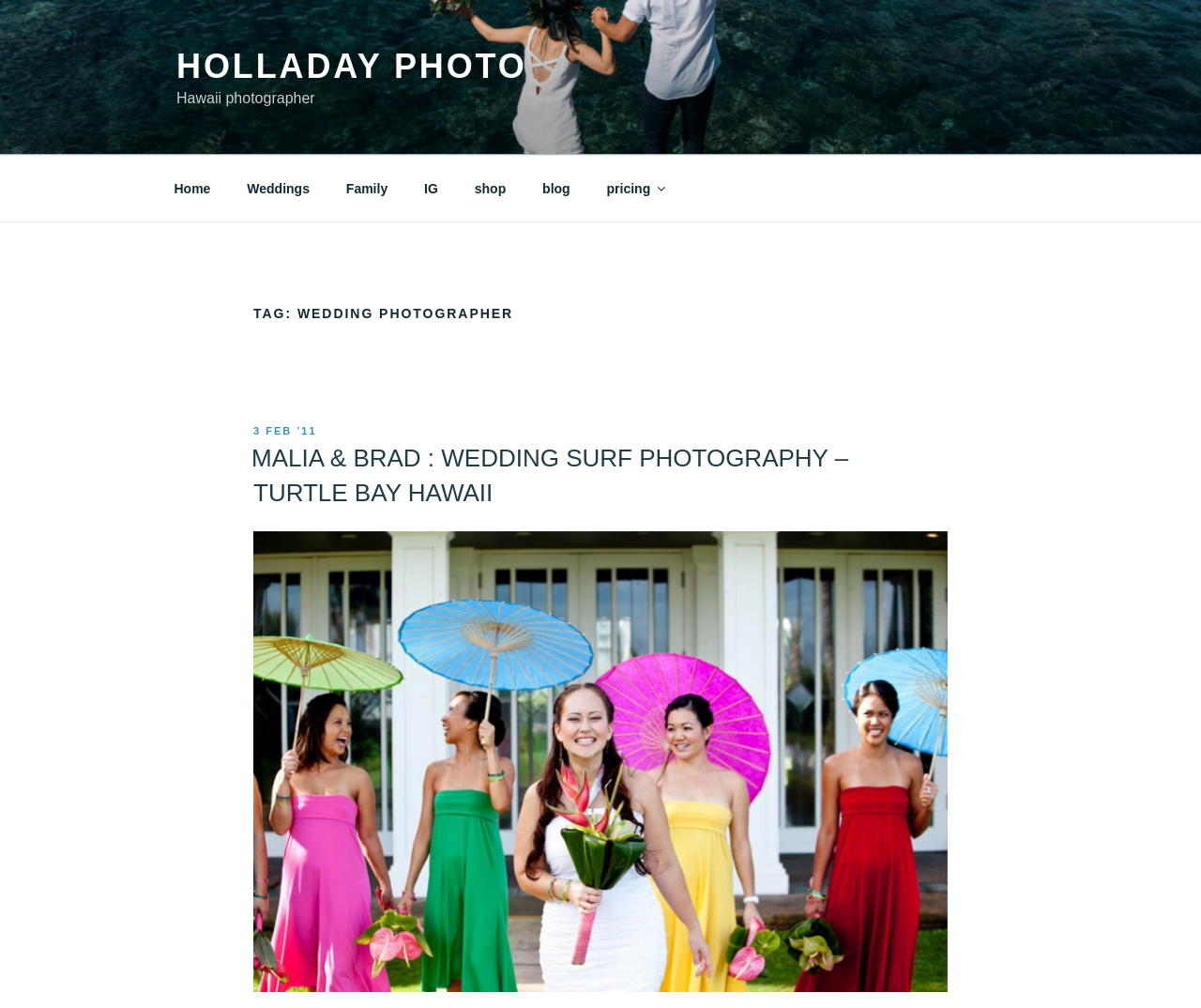What is the main topic of the blog post?
Please respond to the question with a detailed and well-explained answer.

The heading 'MALIA & BRAD : WEDDING SURF PHOTOGRAPHY – TURTLE BAY HAWAII' suggests that the main topic of the blog post is Malia and Brad's wedding, which was photographed by Holladay Photo.